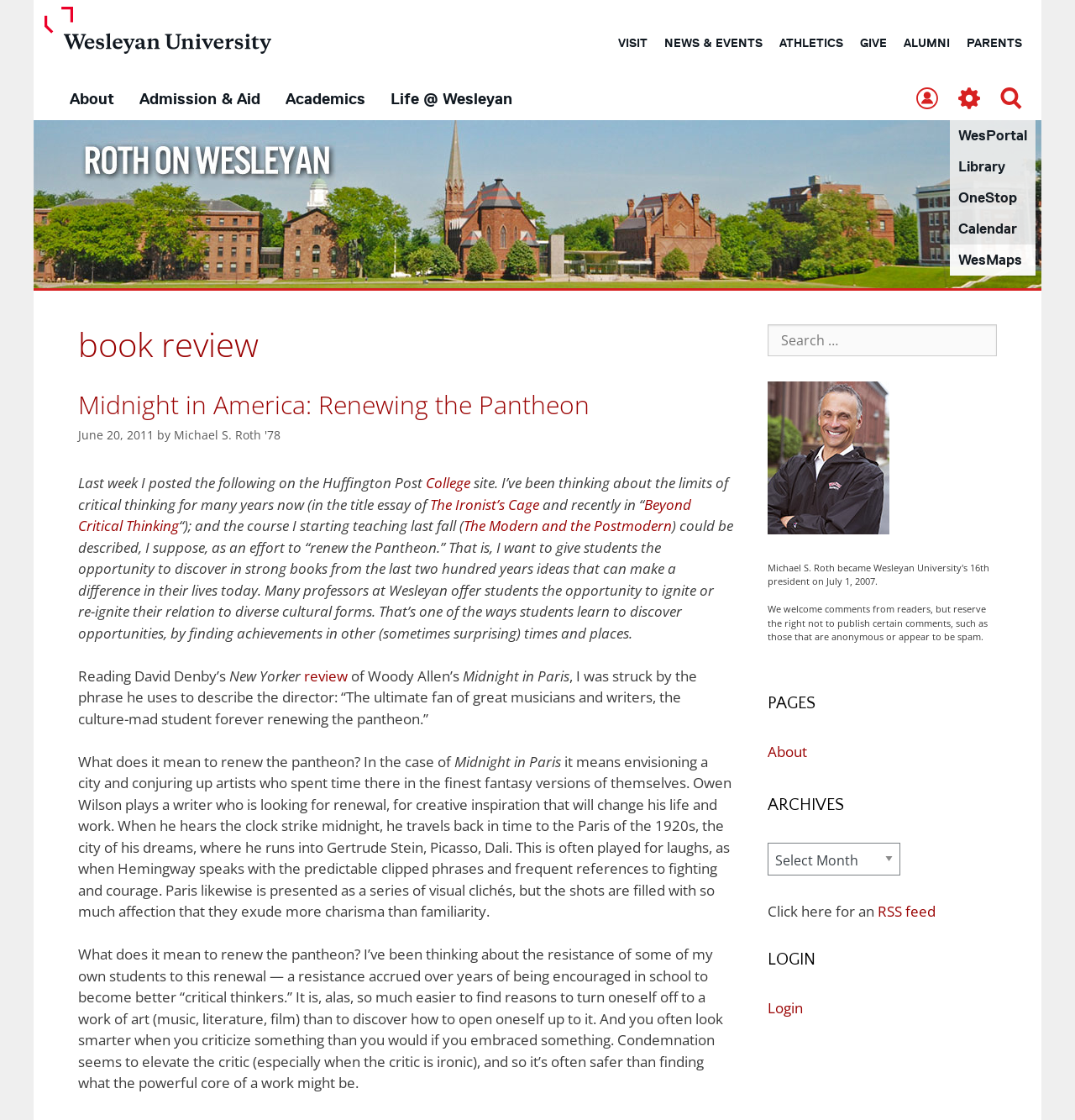Identify the bounding box coordinates for the element you need to click to achieve the following task: "Go to the directory". Provide the bounding box coordinates as four float numbers between 0 and 1, in the form [left, top, right, bottom].

[0.841, 0.071, 0.877, 0.108]